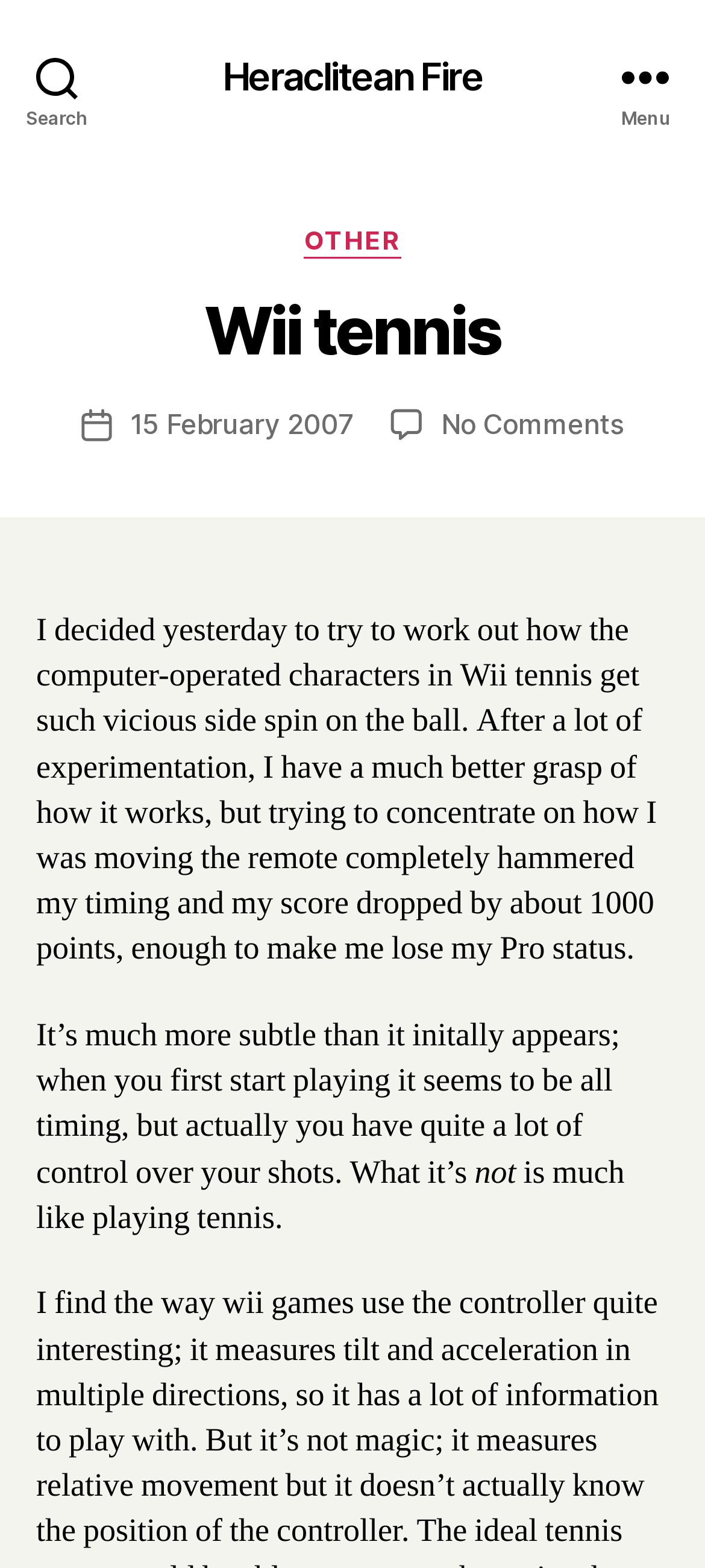Answer the question below in one word or phrase:
What is the author of this post?

Harry